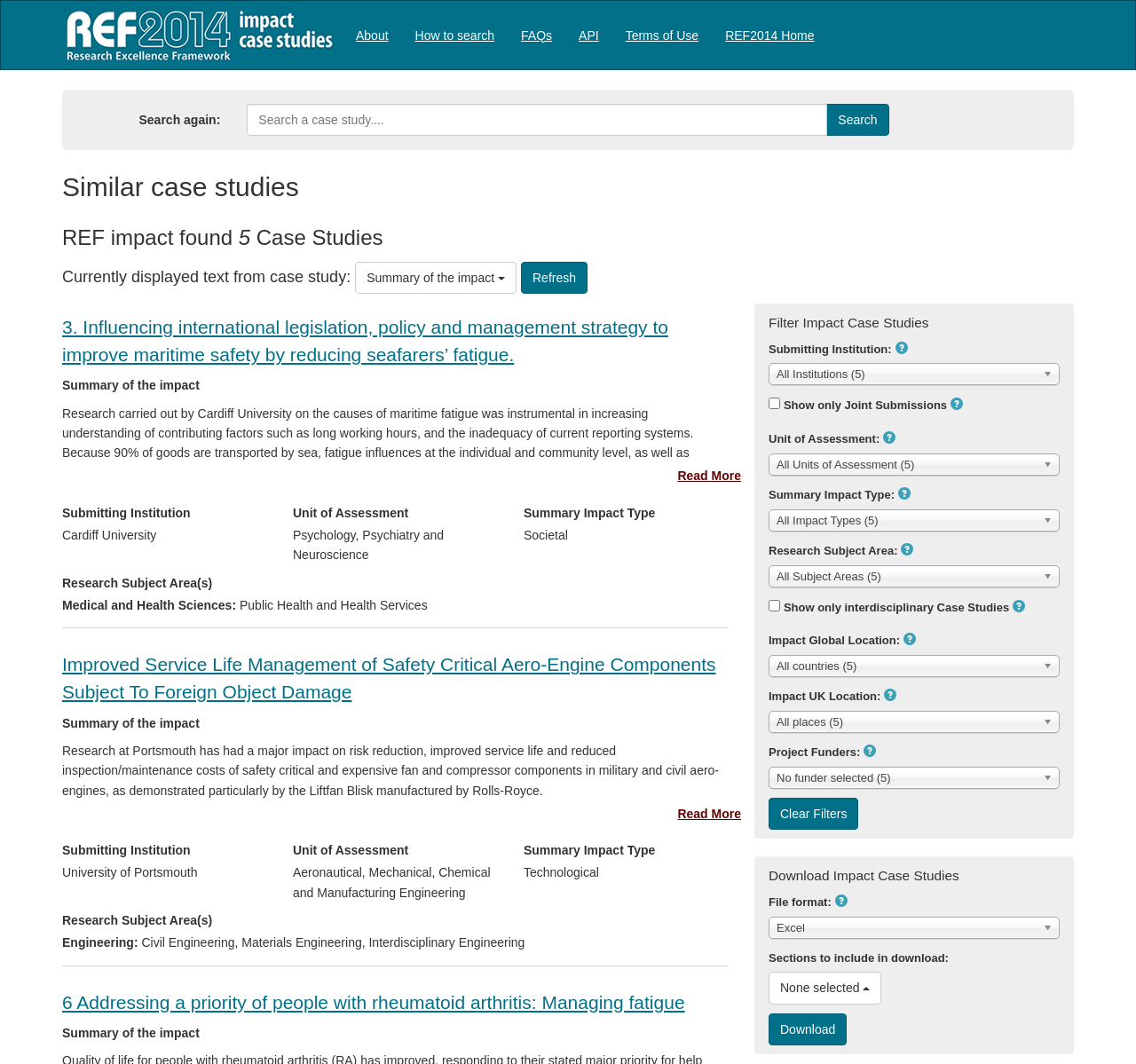What is the function of the 'Filter Impact Case Studies' section?
Please describe in detail the information shown in the image to answer the question.

The 'Filter Impact Case Studies' section is located at the bottom of the webpage and provides options for filtering the displayed case studies. Users can filter by submitting institution, unit of assessment, summary impact type, and research subject area. The section includes checkboxes and dropdown menus for selecting filter options.